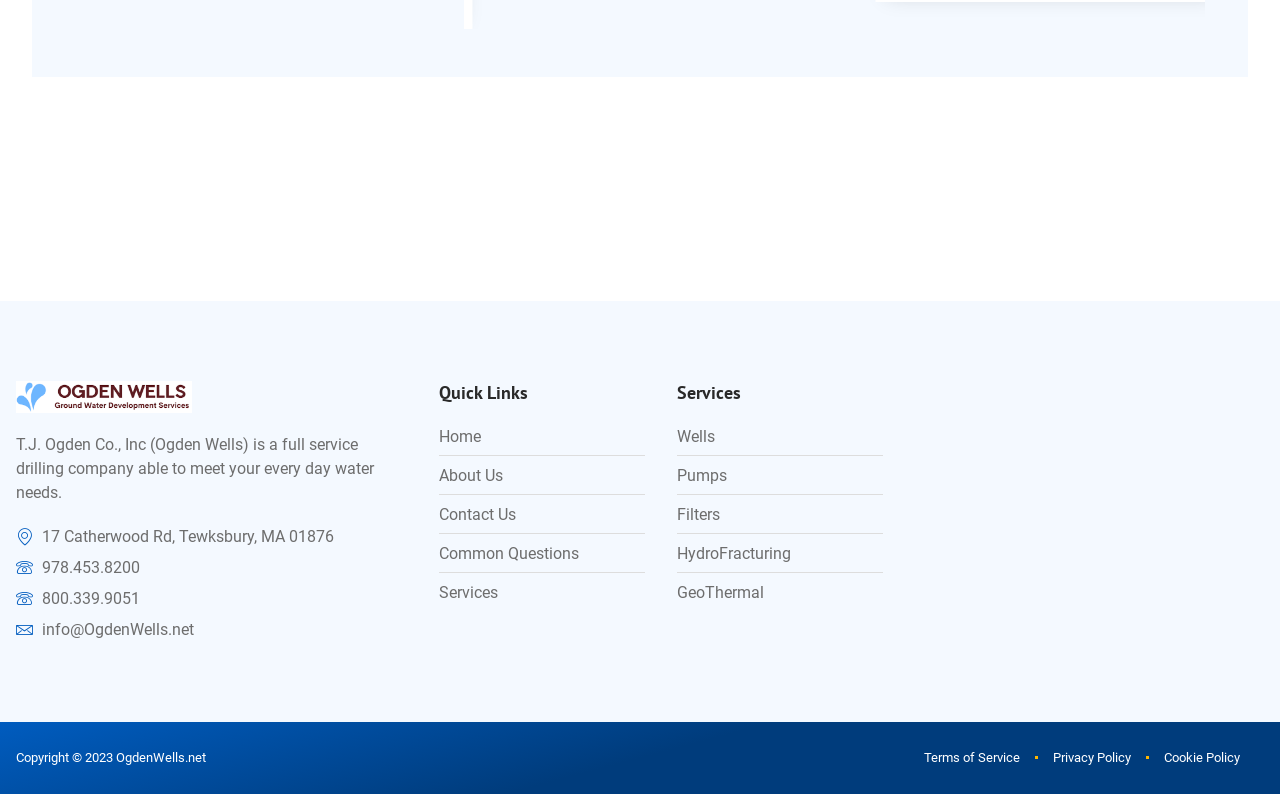What year is the copyright?
Using the image as a reference, give a one-word or short phrase answer.

2023